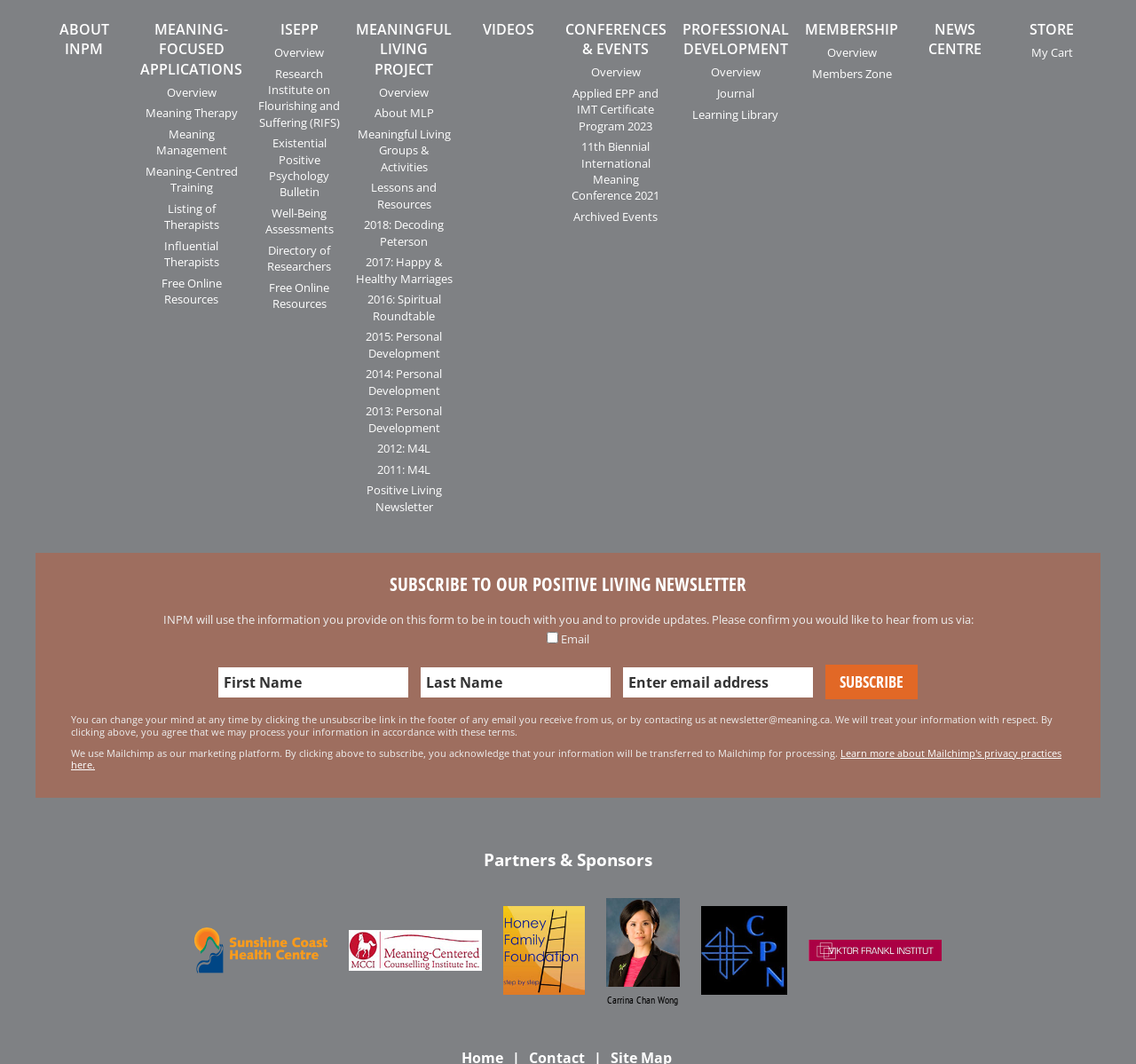Please mark the clickable region by giving the bounding box coordinates needed to complete this instruction: "Learn more about Mailchimp's privacy practices".

[0.062, 0.701, 0.934, 0.725]